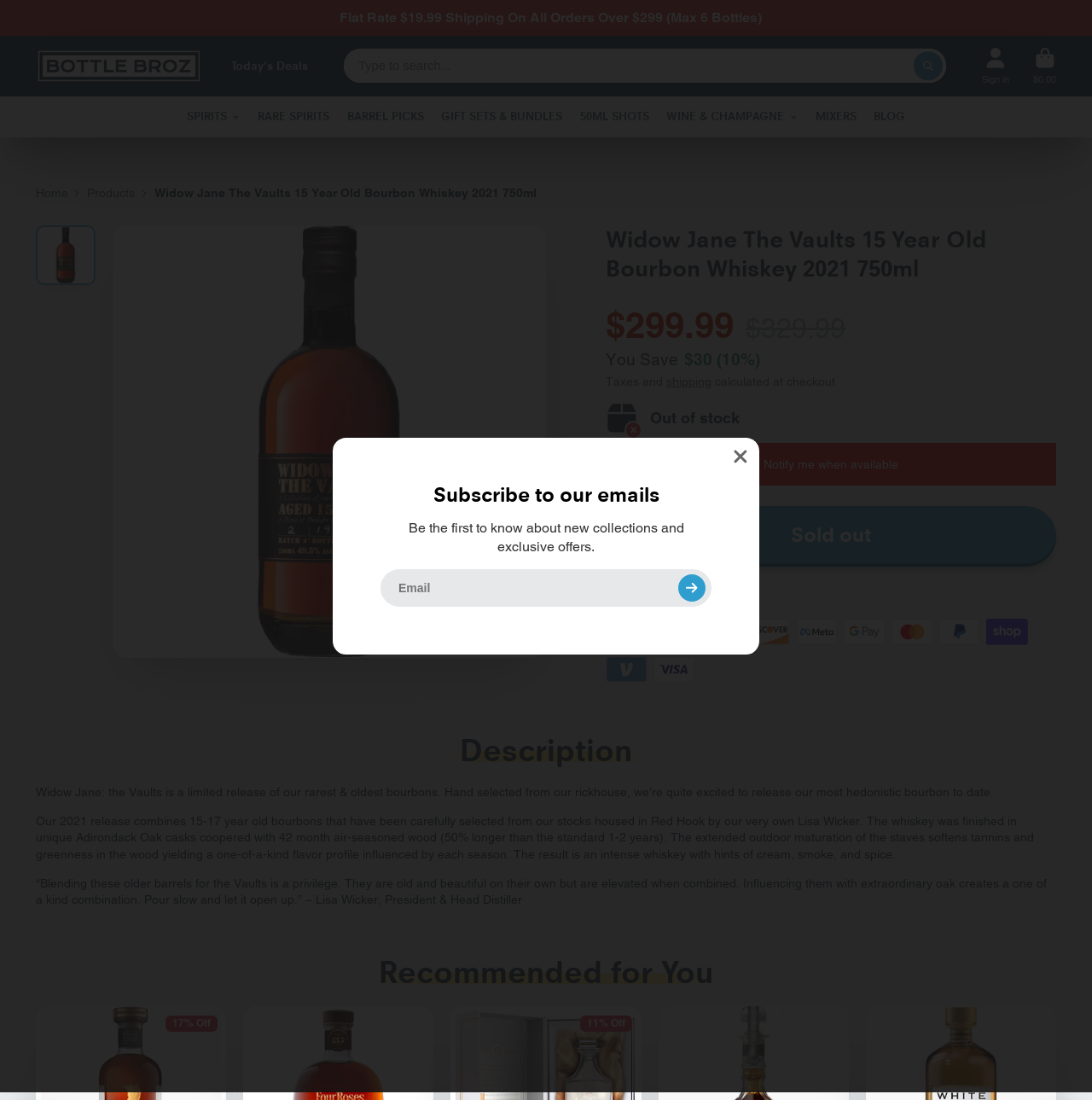Using the elements shown in the image, answer the question comprehensively: What is the direction of the arrow in the SvgRoot element?

The SvgRoot element contains a group element with an 'arrow-right' shape, indicating that the arrow is pointing to the right direction.